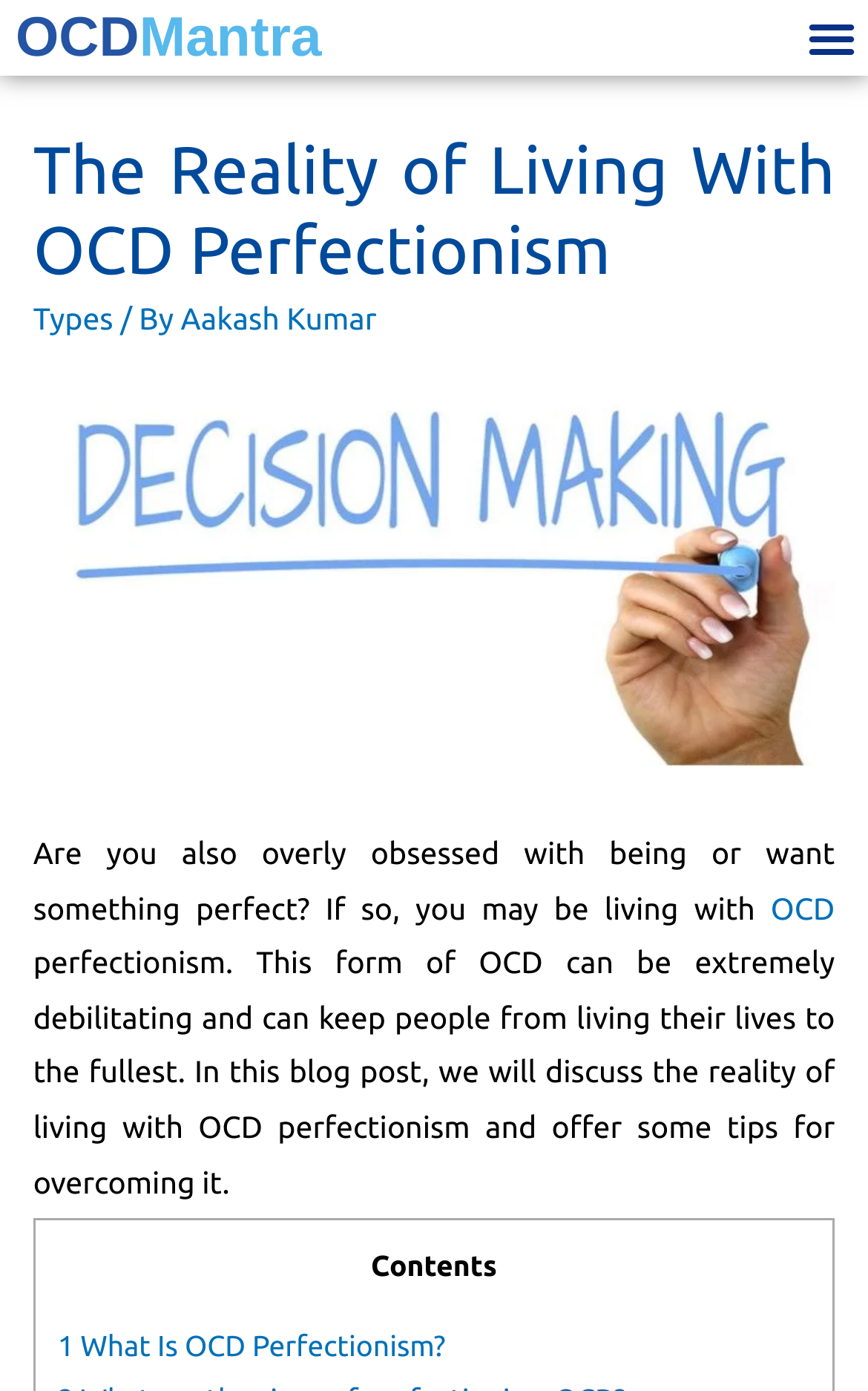Explain the webpage's design and content in an elaborate manner.

The webpage is about OCD perfectionism, a type of obsessive-compulsive disorder. At the top left, there is a link to "OCDMantra". On the top right, there is a button labeled "Menu Toggle". Below the button, there is a header section that spans almost the entire width of the page. 

In the header section, there is a heading that reads "The Reality of Living With OCD Perfectionism". Below the heading, there are three links: "Types", "Aakash Kumar", and an image with the alt text "OCD Perfectionism". The image takes up most of the width of the header section.

Below the header section, there is a block of text that describes OCD perfectionism, mentioning that it can be debilitating and prevent people from living their lives to the fullest. The text also mentions that the blog post will discuss the reality of living with OCD perfectionism and offer tips for overcoming it. 

On the right side of the text, there is a link to "OCD". Below the text, there is a section with the title "Contents". Below the "Contents" title, there is a link to "1 What Is OCD Perfectionism?". At the very bottom of the page, there is a text that reads "Post navigation".